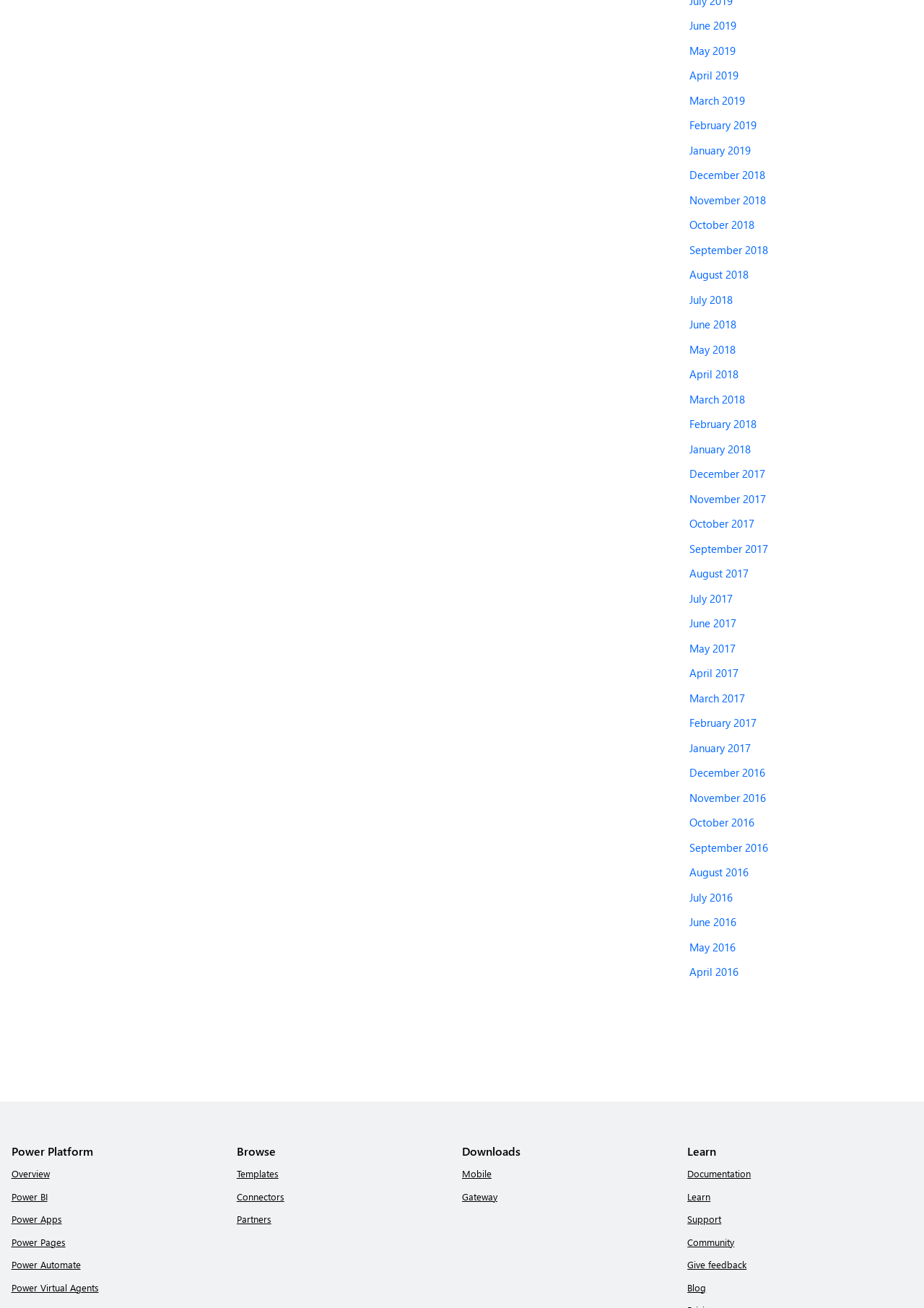Please predict the bounding box coordinates (top-left x, top-left y, bottom-right x, bottom-right y) for the UI element in the screenshot that fits the description: Templates

[0.256, 0.893, 0.301, 0.902]